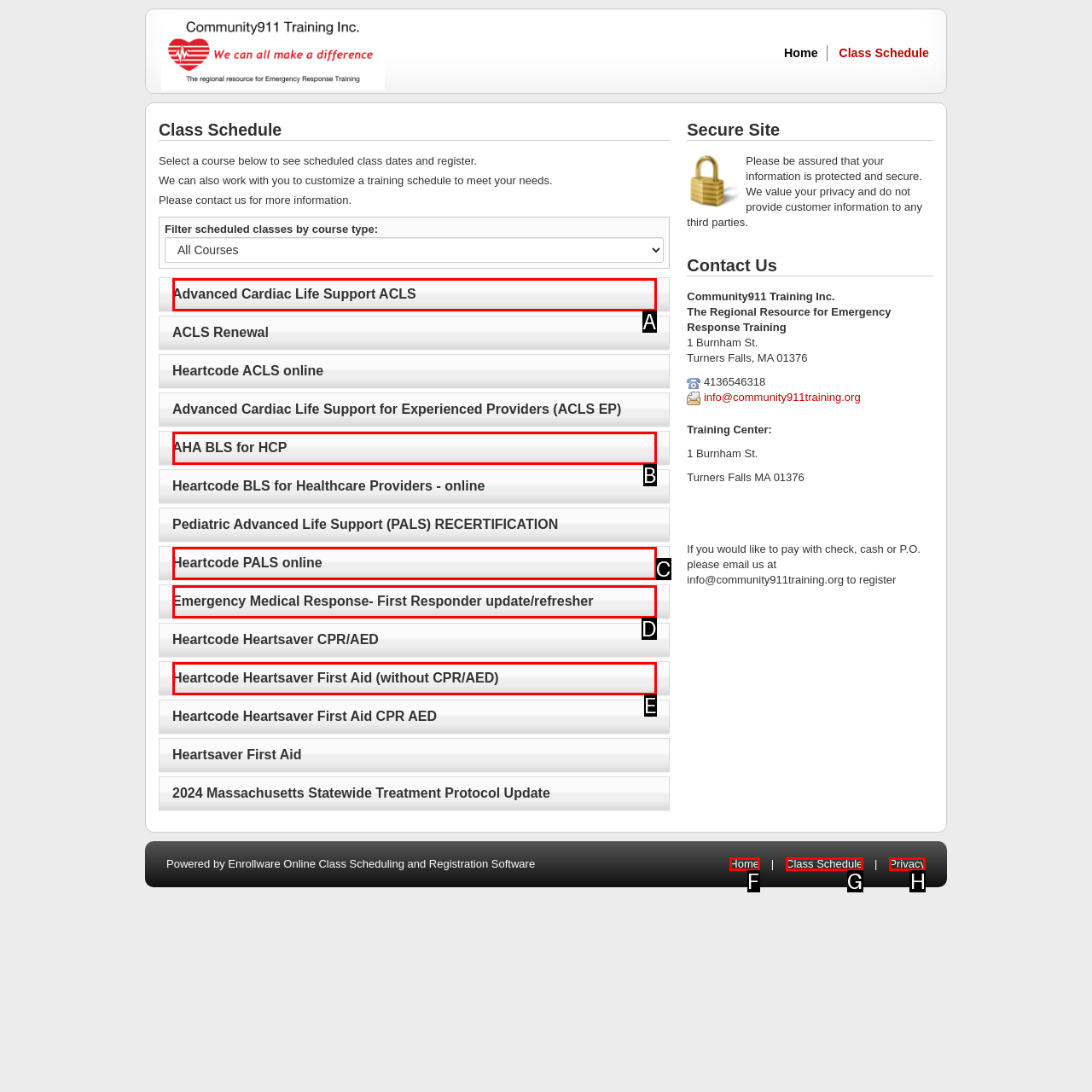With the description: Advanced Cardiac Life Support ACLS, find the option that corresponds most closely and answer with its letter directly.

A